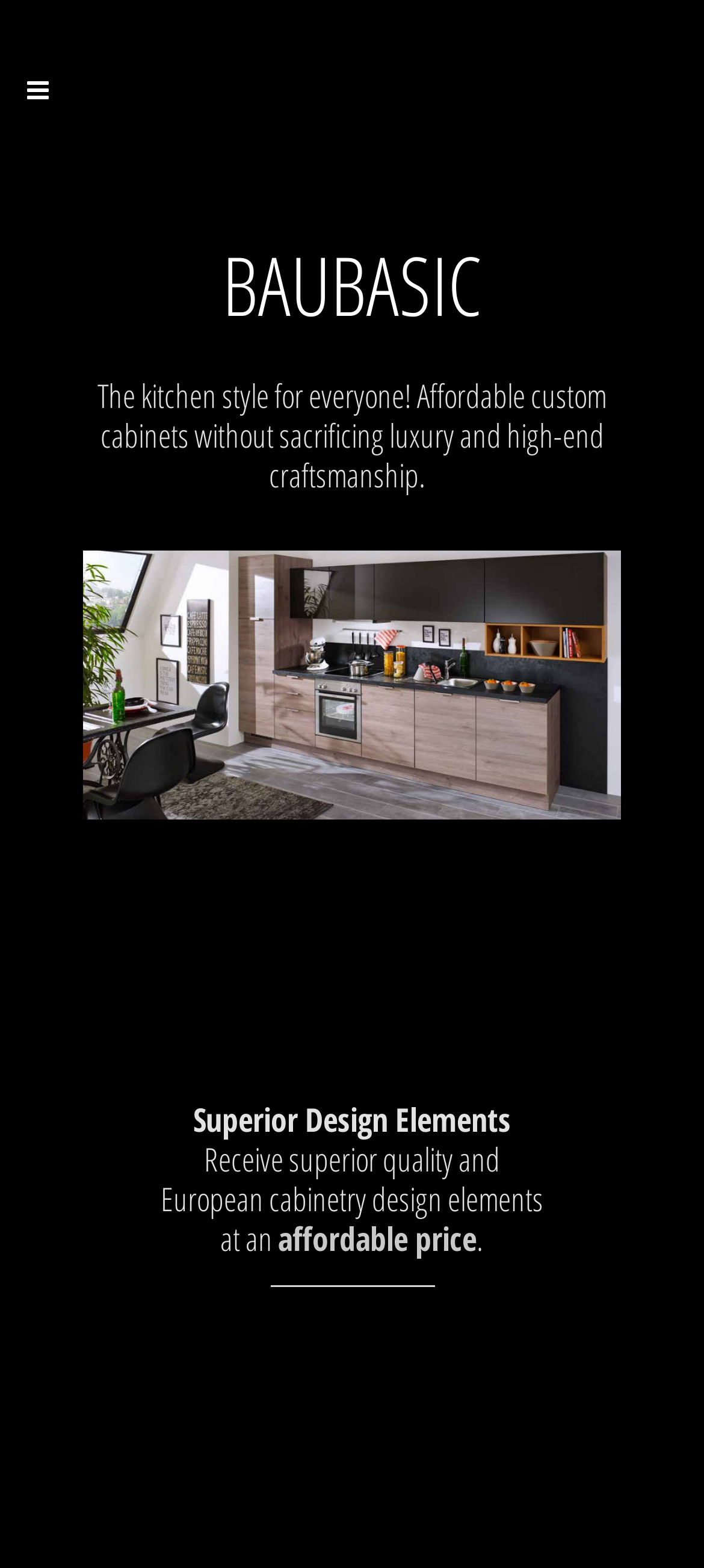What is the focus of BauTeam Boston?
From the details in the image, provide a complete and detailed answer to the question.

The webpage is focused on luxury kitchens and cabinet designs, specifically highlighting the Baubasic collection which provides superior design elements at an affordable price.